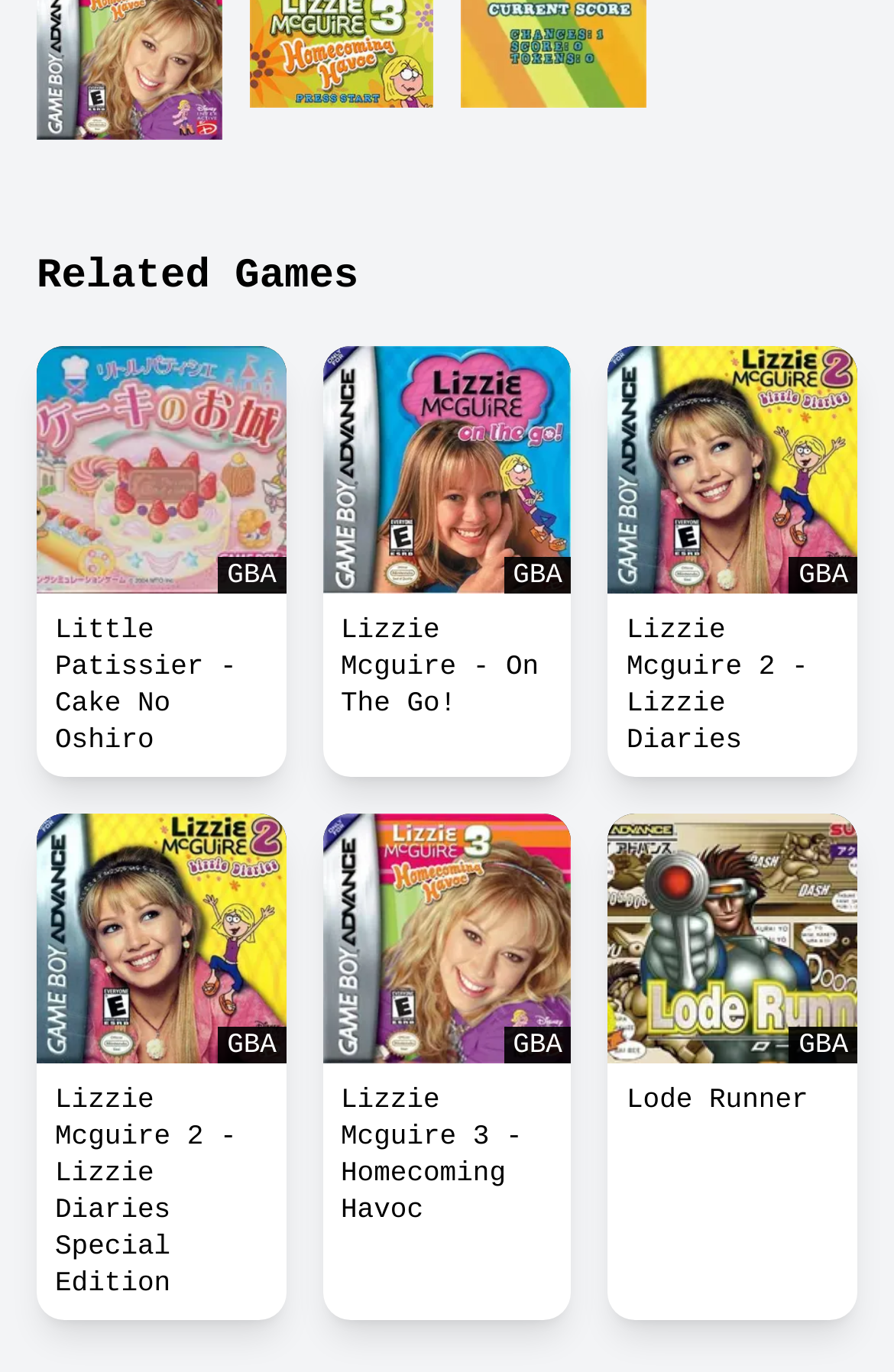Using the elements shown in the image, answer the question comprehensively: What is the platform of the games listed on this page?

The webpage lists several game titles, and most of them have 'GBA' in their title, indicating that they are games for the Game Boy Advance platform. Although not all titles have 'GBA' explicitly mentioned, the presence of 'GBA' in most titles suggests that the platform is Game Boy Advance.